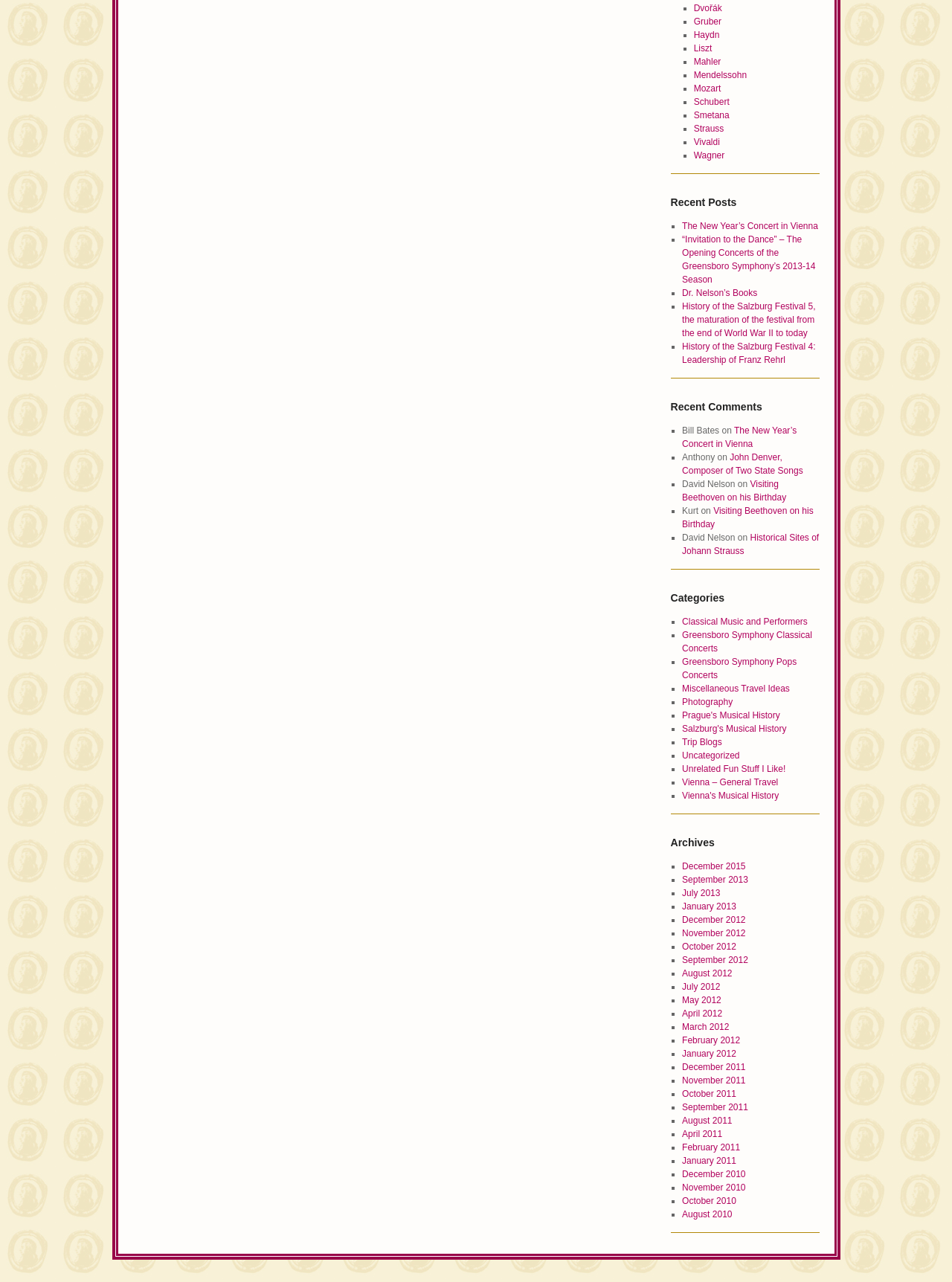Please identify the bounding box coordinates of the clickable element to fulfill the following instruction: "Learn about Vienna's Musical History". The coordinates should be four float numbers between 0 and 1, i.e., [left, top, right, bottom].

[0.716, 0.617, 0.818, 0.625]